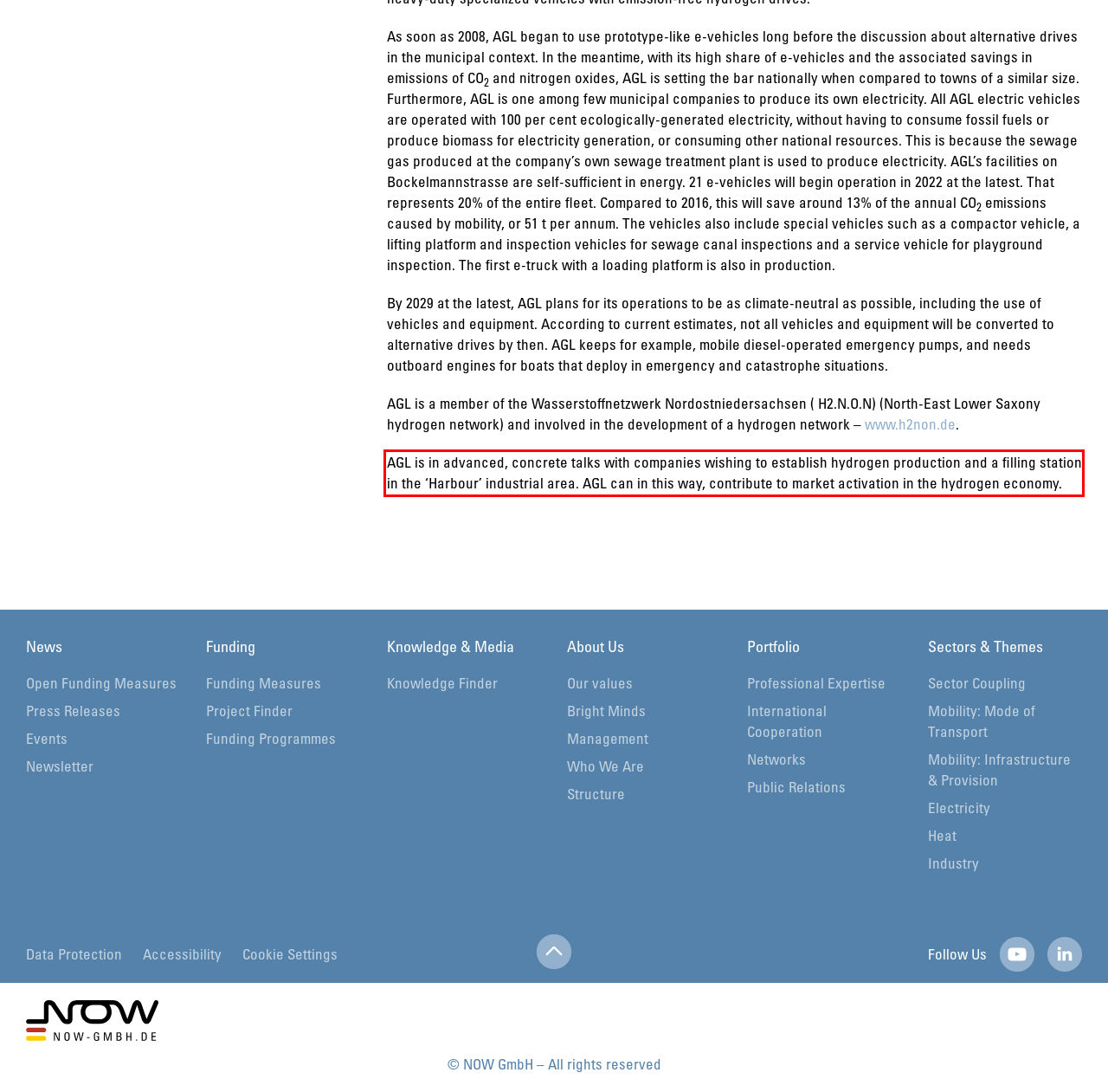Please extract the text content from the UI element enclosed by the red rectangle in the screenshot.

AGL is in advanced, concrete talks with companies wishing to establish hydrogen production and a filling station in the ‘Harbour’ industrial area. AGL can in this way, contribute to market activation in the hydrogen economy.